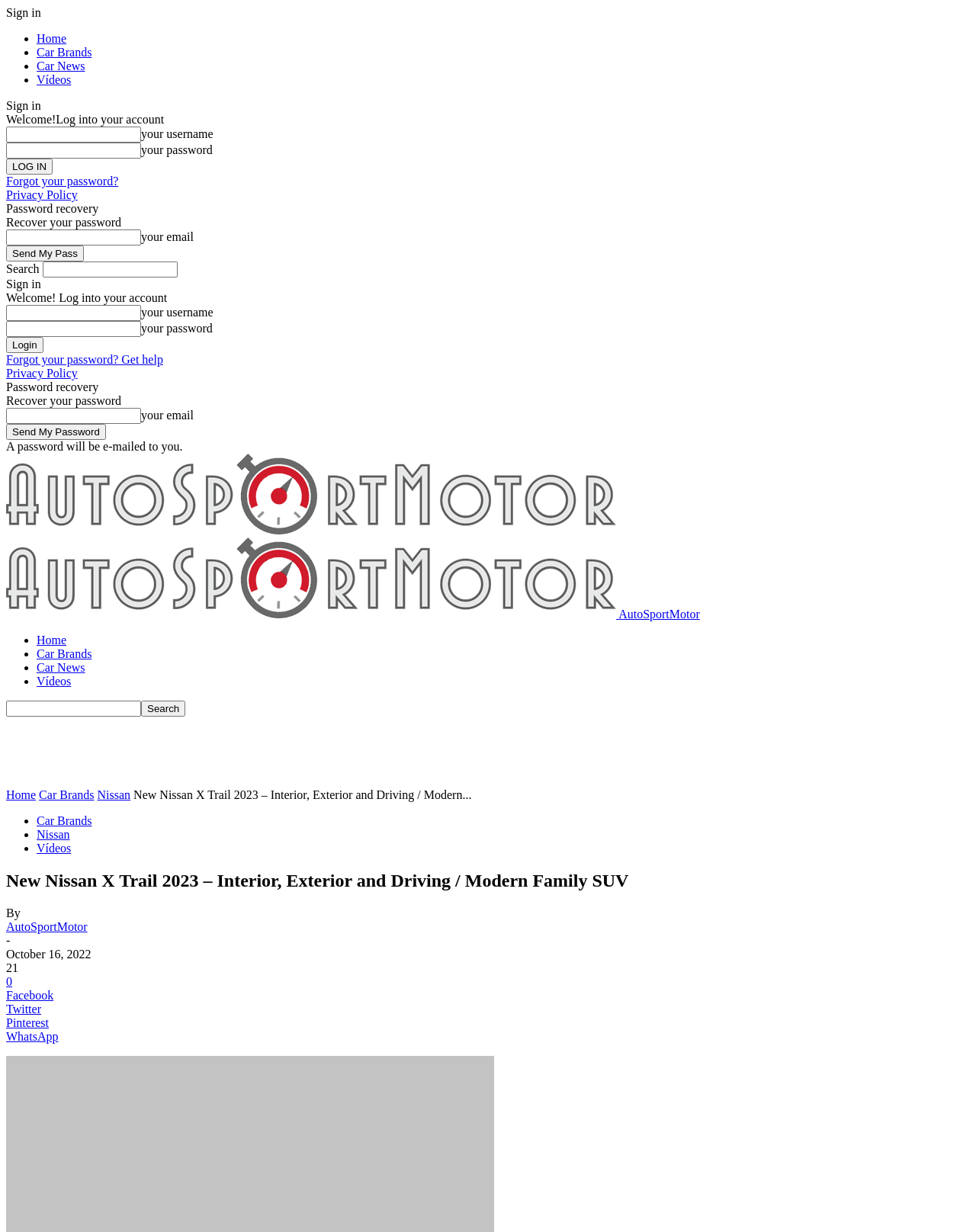Please respond to the question using a single word or phrase:
What type of vehicle is the webpage about?

Nissan X Trail